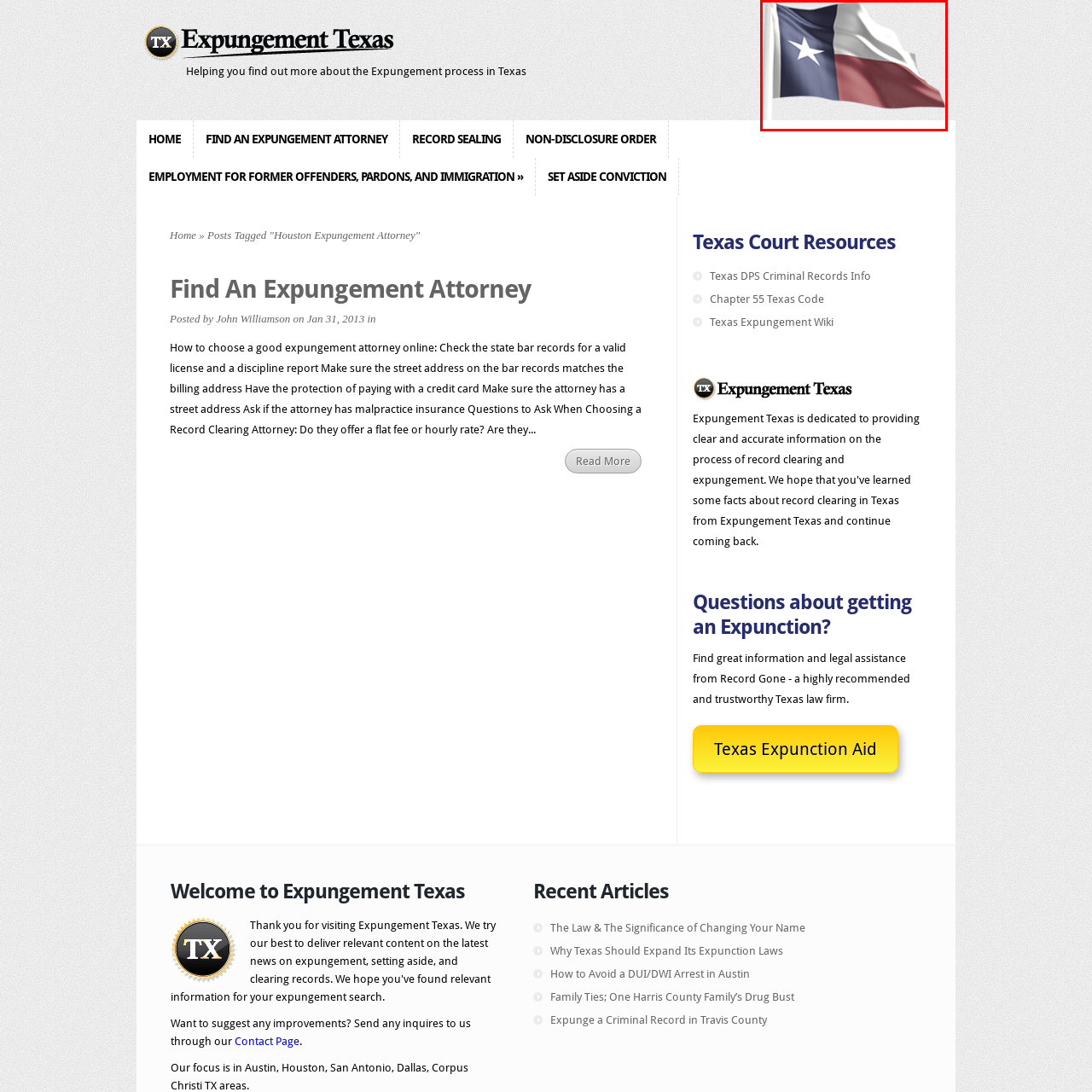Carefully examine the image inside the red box and generate a detailed caption for it.

The image features the Texas flag, which consists of a vertical blue stripe on the left side, displaying a single white star, and horizontal stripes of white and red on the right. This design symbolizes the state's rich history and pride. The flag is often associated with Texas pride and independence, reflecting its identity and spirit. It serves as a prominent emblem for various entities, including legal services related to expungement in Texas, as highlighted on the webpage it accompanies.